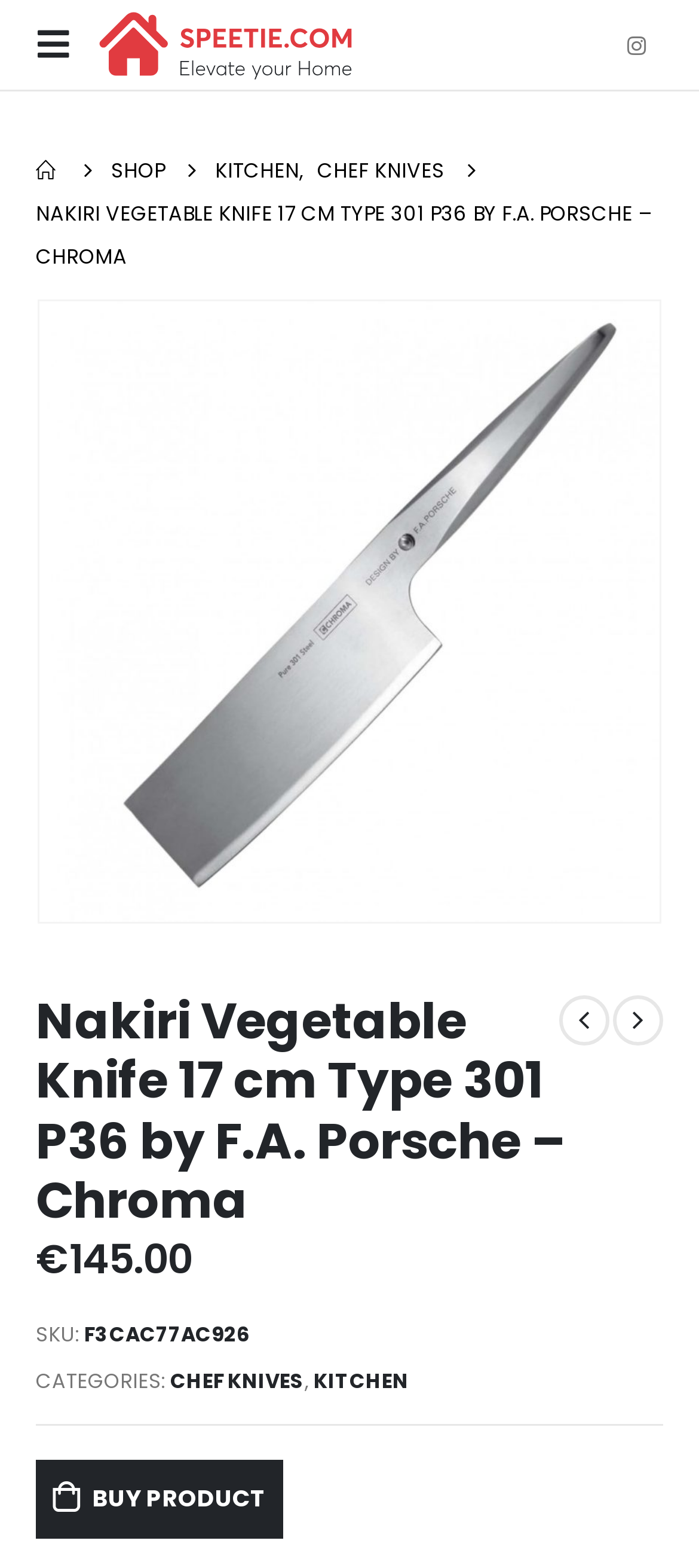Please answer the following question as detailed as possible based on the image: 
What is the length of the Nakiri Vegetable Knife?

I found the length of the Nakiri Vegetable Knife by looking at the text elements on the webpage. Specifically, I found the text 'Nakiri Vegetable Knife 17 cm Type 301 P36 by F.A. Porsche - Chroma' which indicates the length of the product.